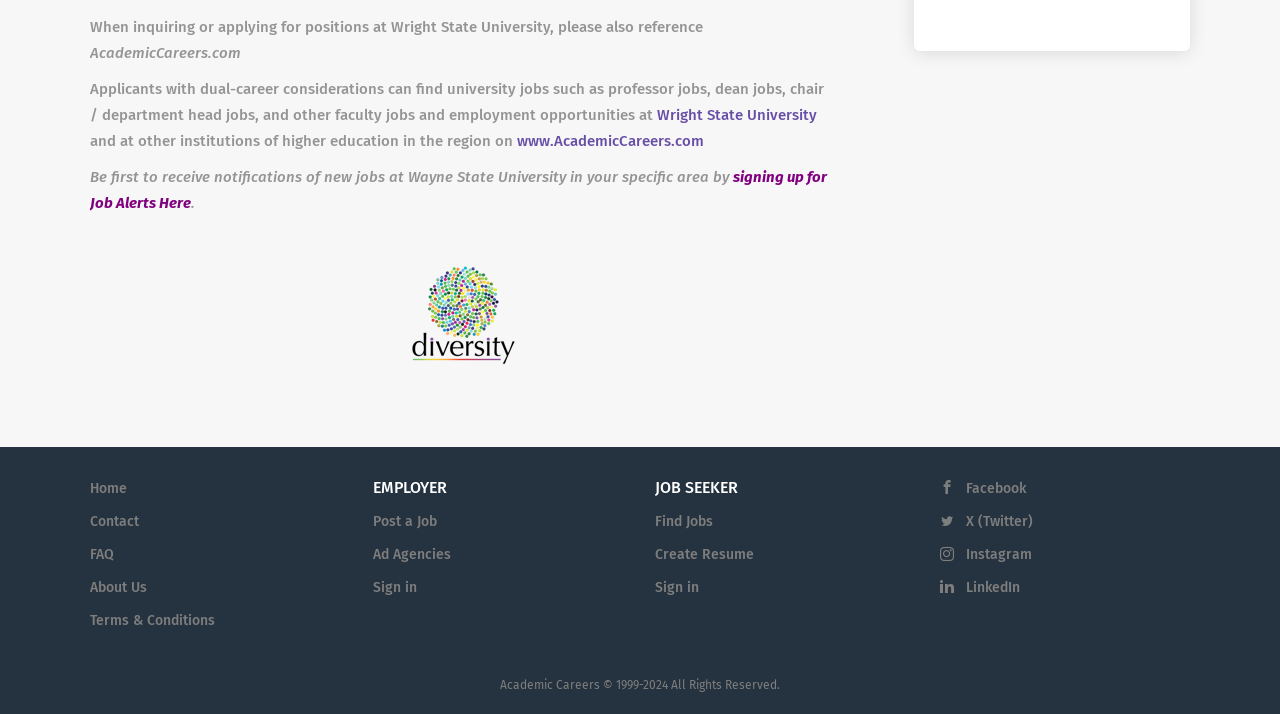Using the provided element description: "I want in", determine the bounding box coordinates of the corresponding UI element in the screenshot.

None